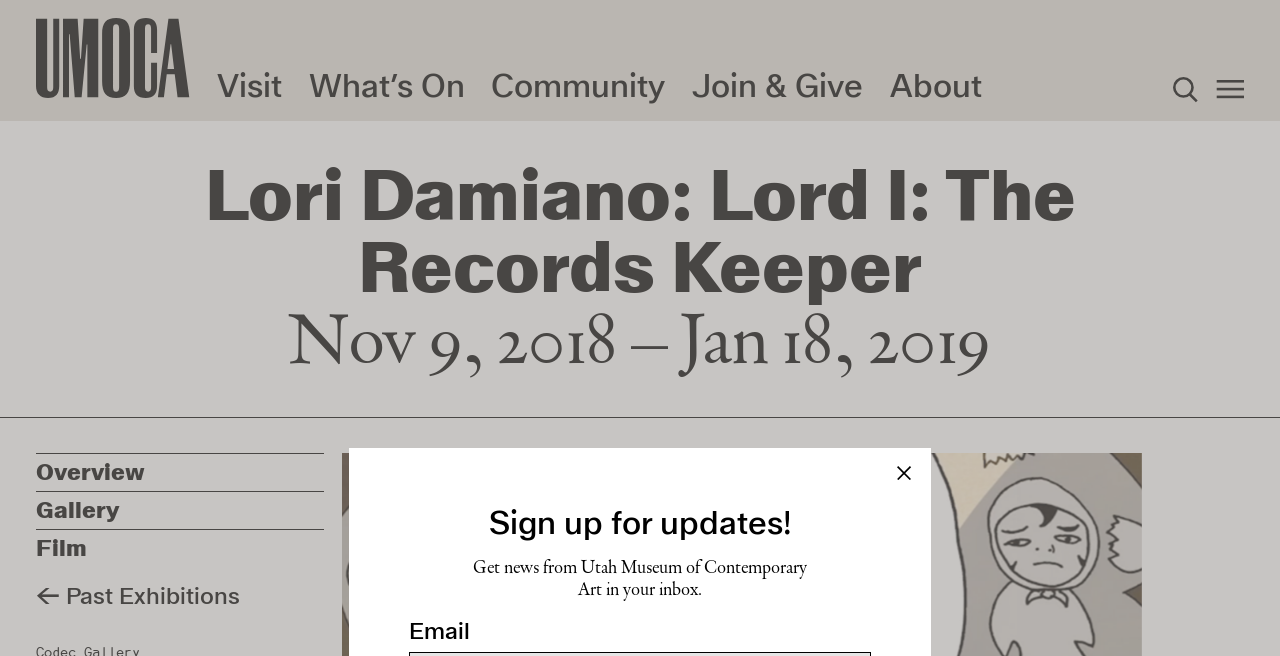Determine the bounding box coordinates for the area you should click to complete the following instruction: "Search for something".

[0.5, 0.083, 0.972, 0.145]